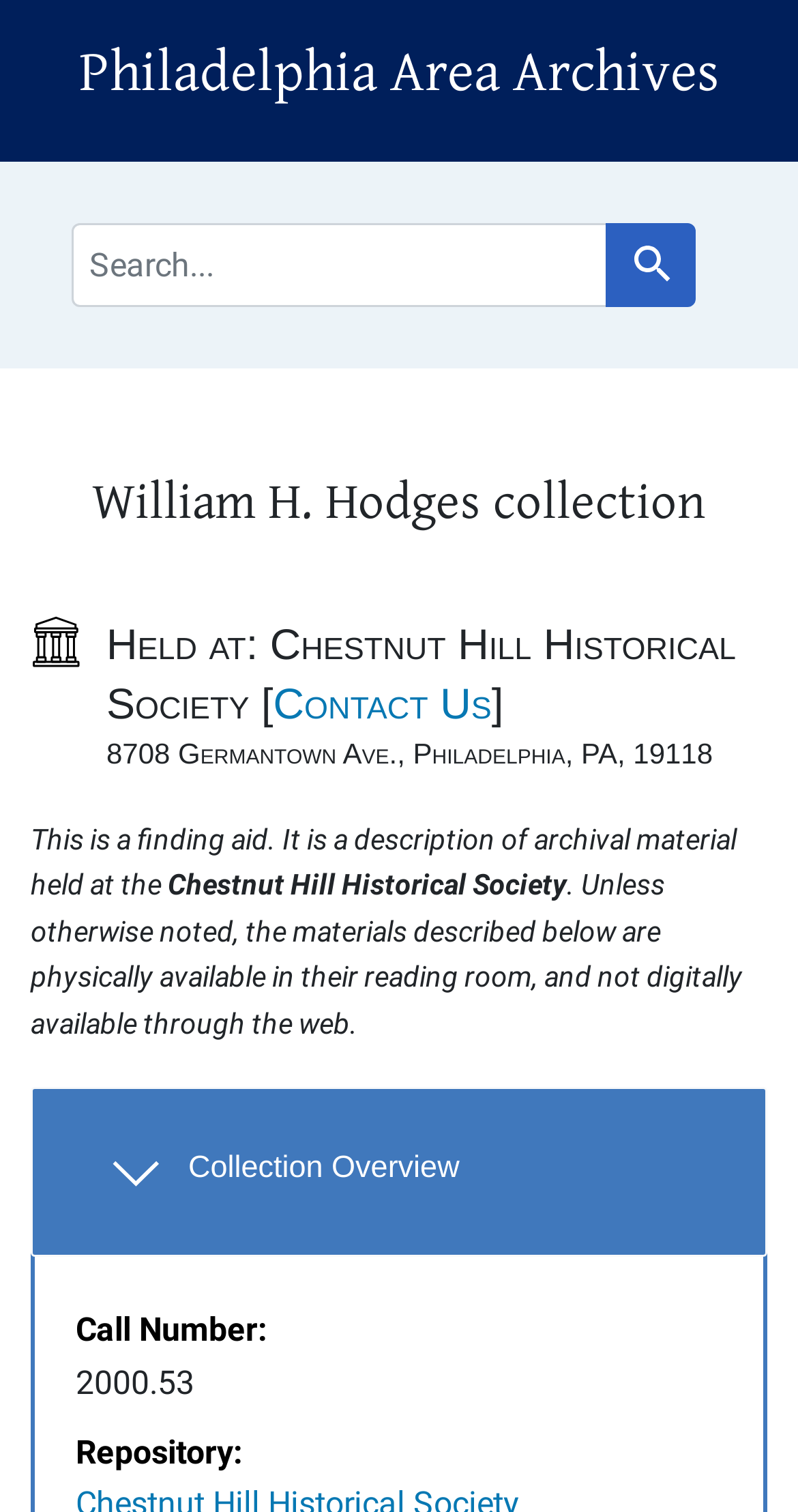Extract the bounding box coordinates of the UI element described by: "KingX2022". The coordinates should include four float numbers ranging from 0 to 1, e.g., [left, top, right, bottom].

None